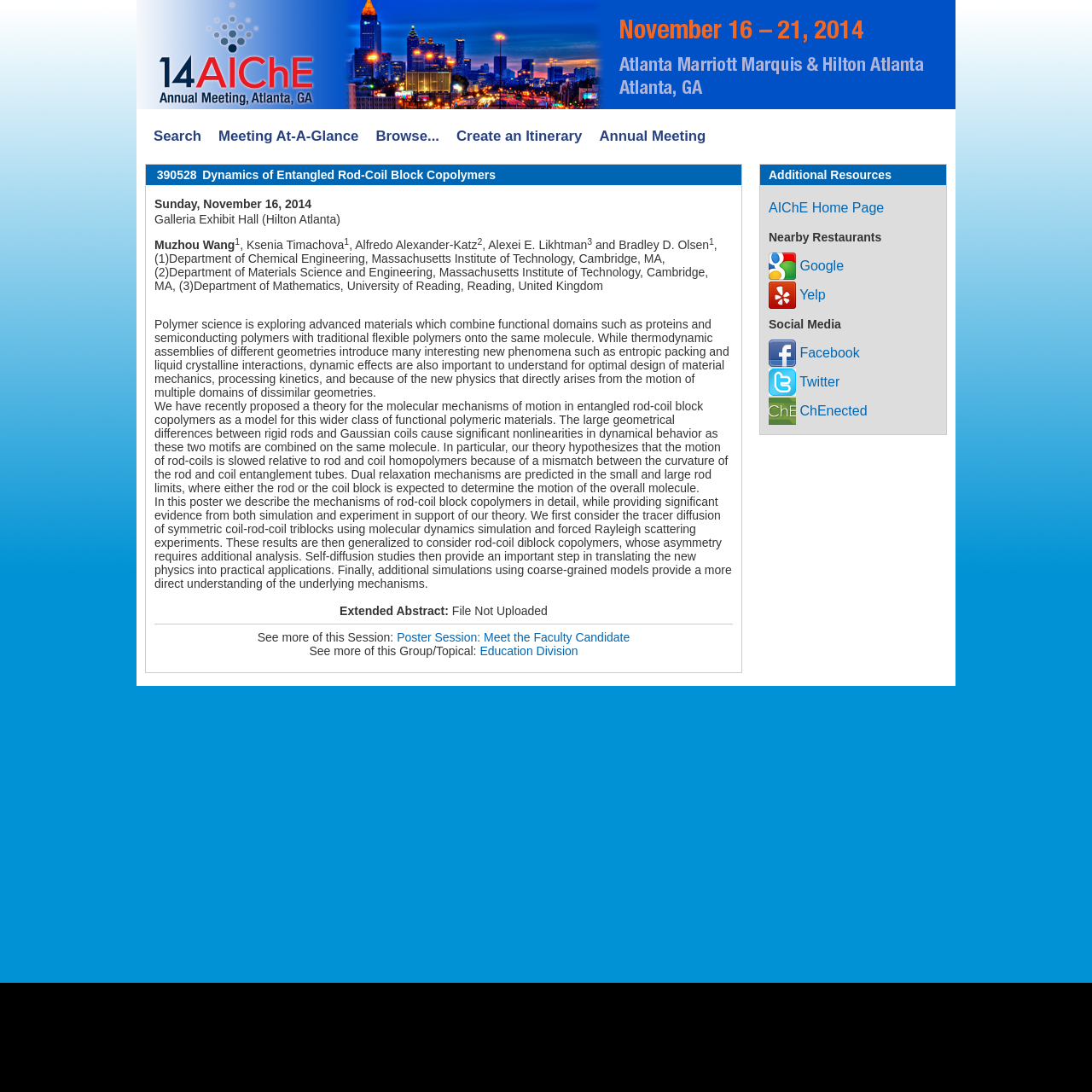From the webpage screenshot, identify the region described by admin. Provide the bounding box coordinates as (top-left x, top-left y, bottom-right x, bottom-right y), with each value being a floating point number between 0 and 1.

None